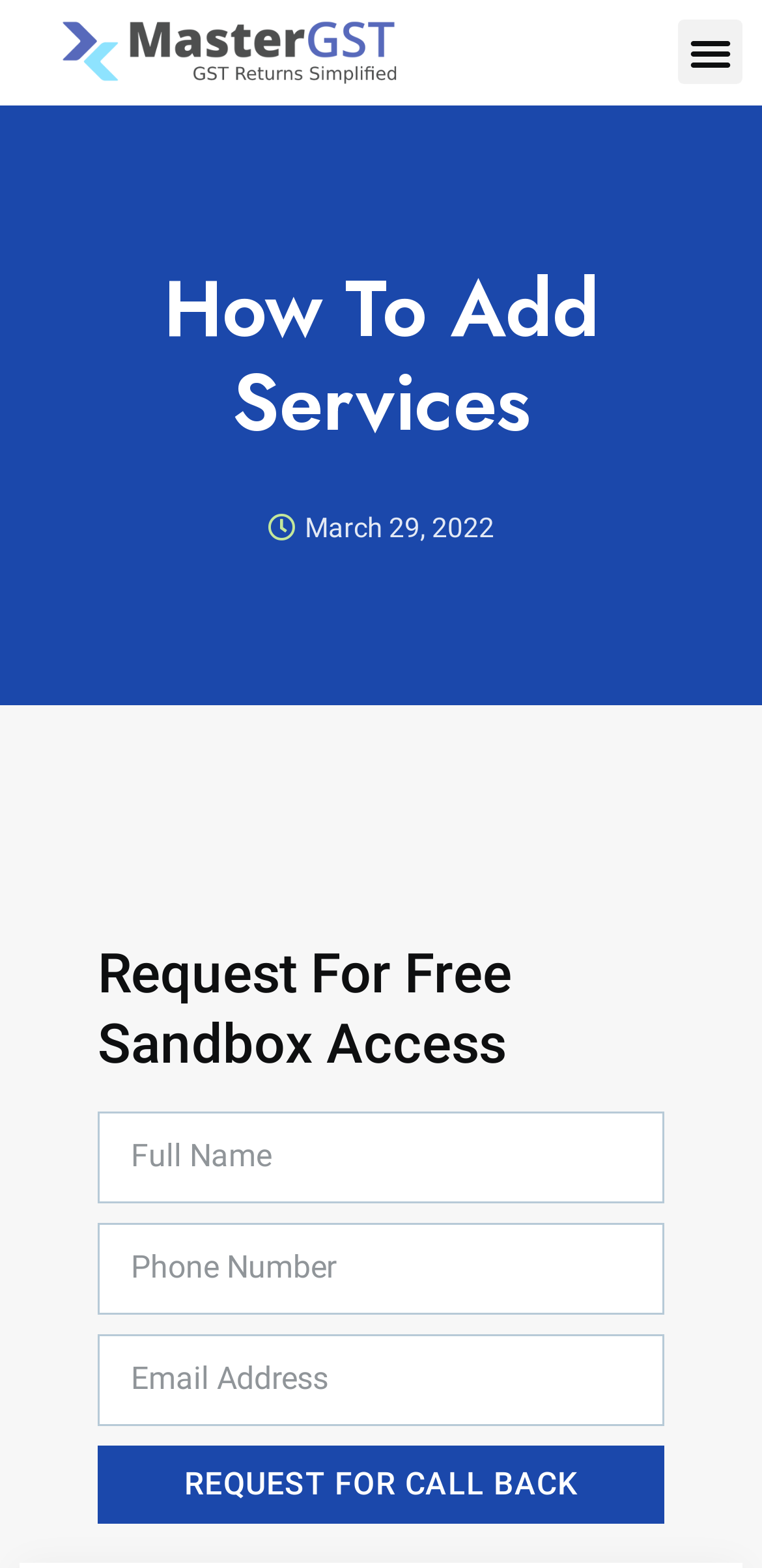Describe all visible elements and their arrangement on the webpage.

The webpage is titled "How to add services - MasterGST" and appears to be a guide or tutorial on adding services. At the top left, there is a link, and to the right of it, a menu toggle button. Below these elements, a prominent heading "How To Add Services" is displayed. 

On the page, there is a date "March 29, 2022" located roughly in the middle of the top half of the page. 

Further down, a heading "Request For Free Sandbox Access" is displayed, followed by a form with three required text boxes: "Full Name", "Phone Number", and "Email Address". The phone number text box has additional instructions specifying the accepted characters. Below the form, a "REQUEST FOR CALL BACK" button is positioned.